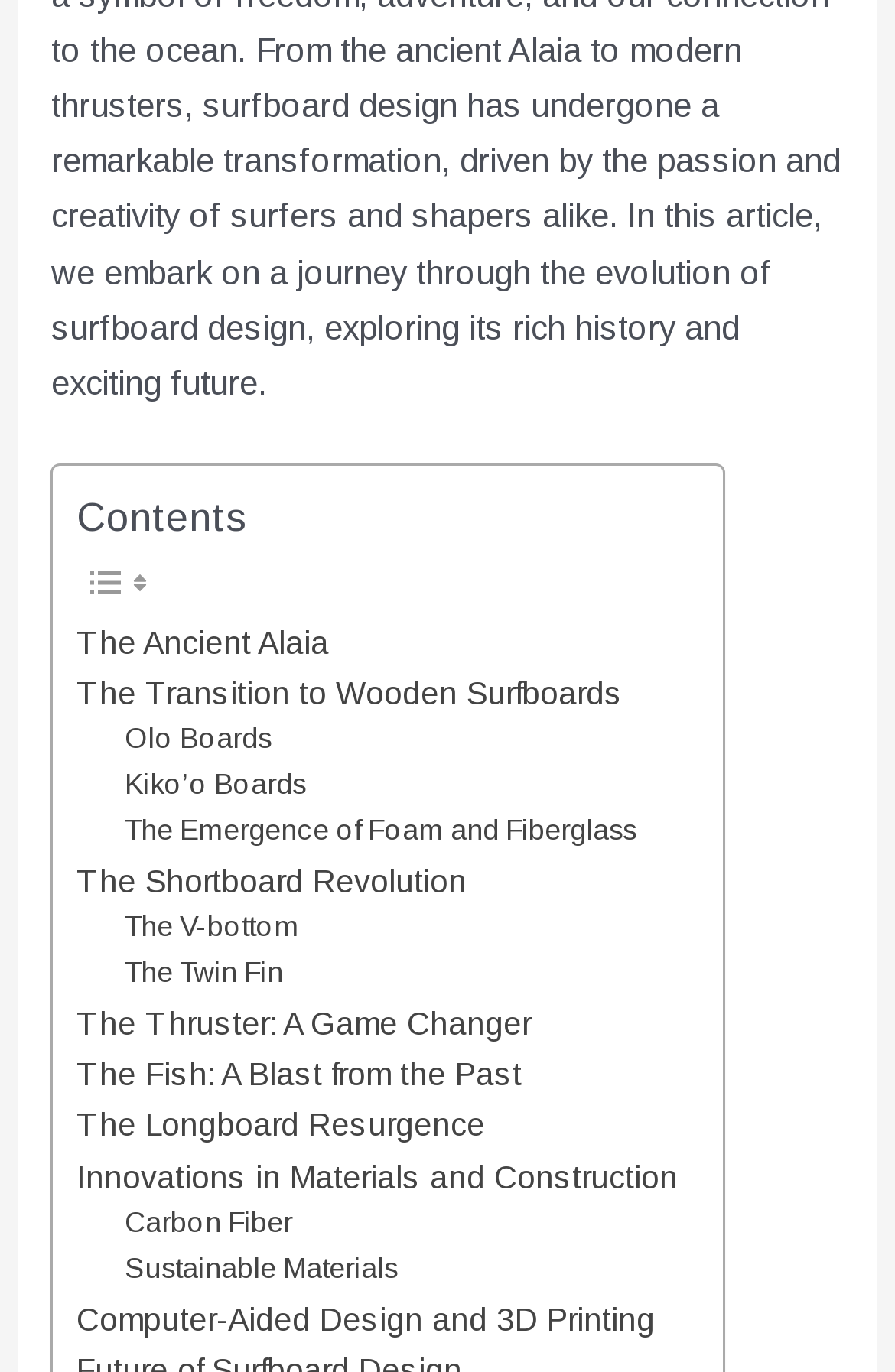Locate the bounding box coordinates of the area to click to fulfill this instruction: "learn about Computer-Aided Design and 3D Printing". The bounding box should be presented as four float numbers between 0 and 1, in the order [left, top, right, bottom].

[0.086, 0.943, 0.732, 0.98]